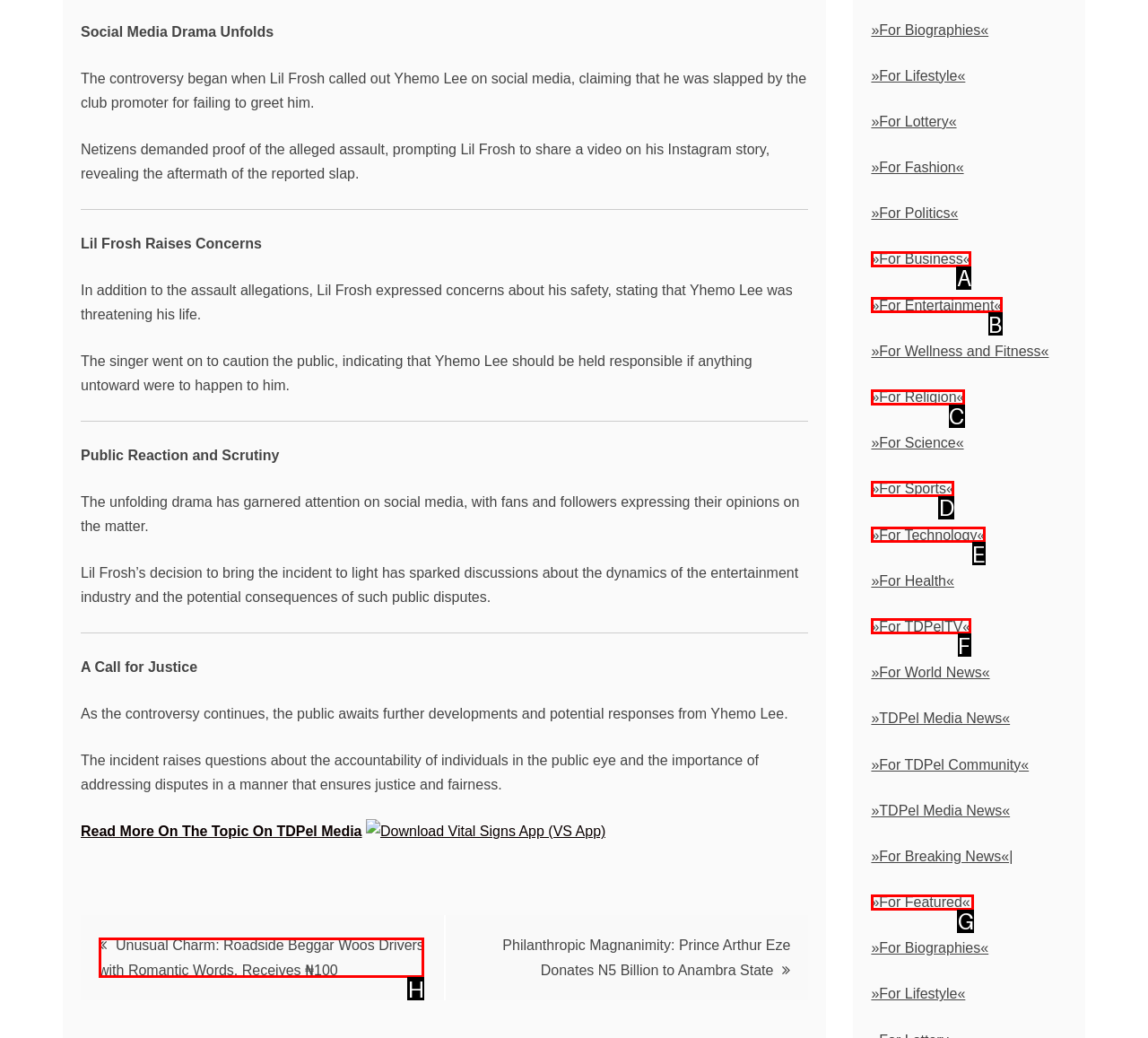Identify the bounding box that corresponds to: »For Technology«
Respond with the letter of the correct option from the provided choices.

E